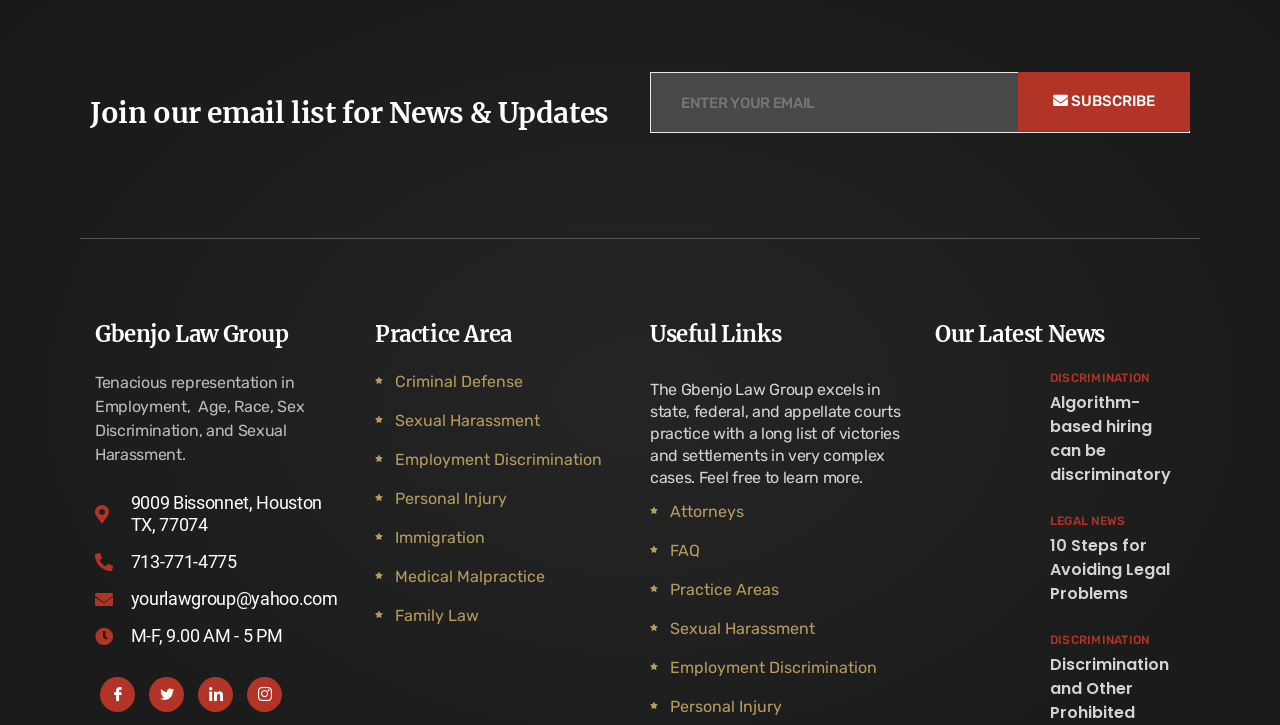Provide your answer to the question using just one word or phrase: How can I contact the law firm?

Email or phone